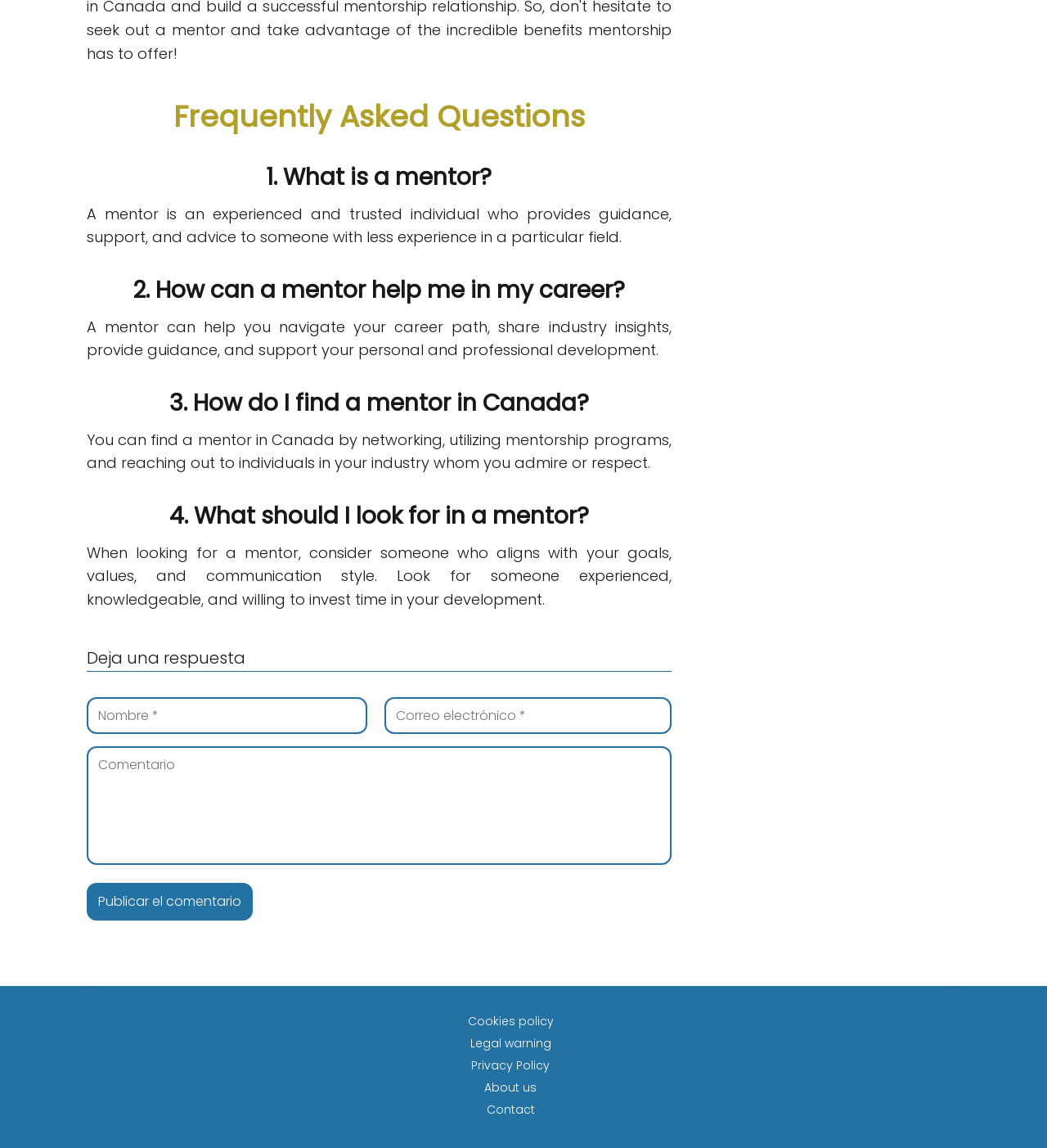Locate the bounding box of the UI element defined by this description: "Contact". The coordinates should be given as four float numbers between 0 and 1, formatted as [left, top, right, bottom].

[0.464, 0.959, 0.511, 0.973]